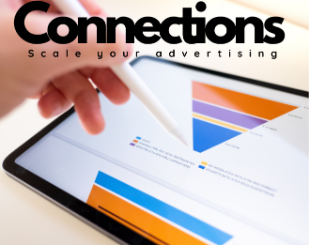Using the image as a reference, answer the following question in as much detail as possible:
What colors are used in the charts?

The vibrant colors of the charts, including shades of blue, orange, and yellow, highlight analytical insights, making it clear that the image represents strategic business marketing and advertising analytics.